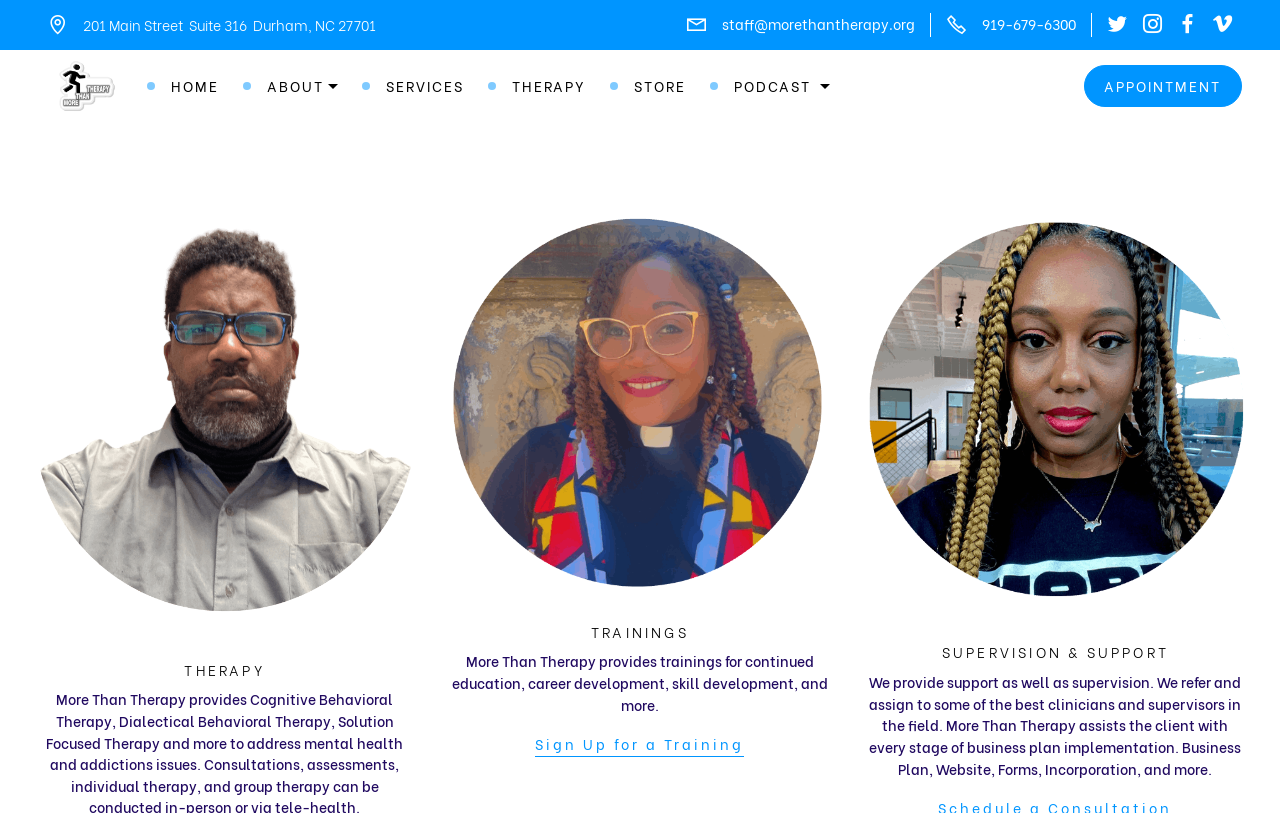Please find the bounding box coordinates of the element that you should click to achieve the following instruction: "Click the 'HOME' link". The coordinates should be presented as four float numbers between 0 and 1: [left, top, right, bottom].

[0.115, 0.081, 0.19, 0.131]